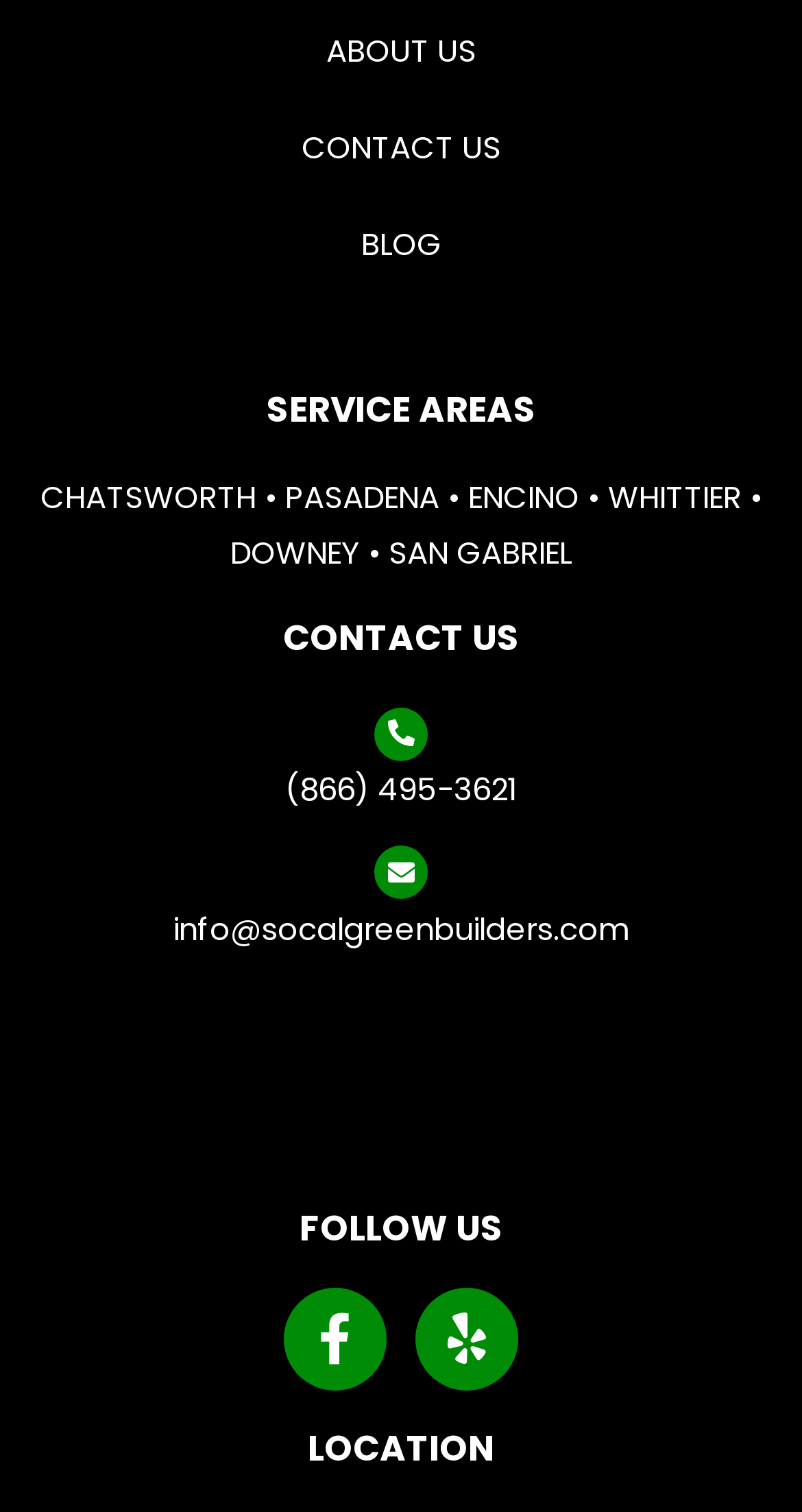What is the email address to contact?
Please provide a comprehensive answer based on the information in the image.

I found the email address in the 'CONTACT US' section, which is 'info@socalgreenbuilders.com'.